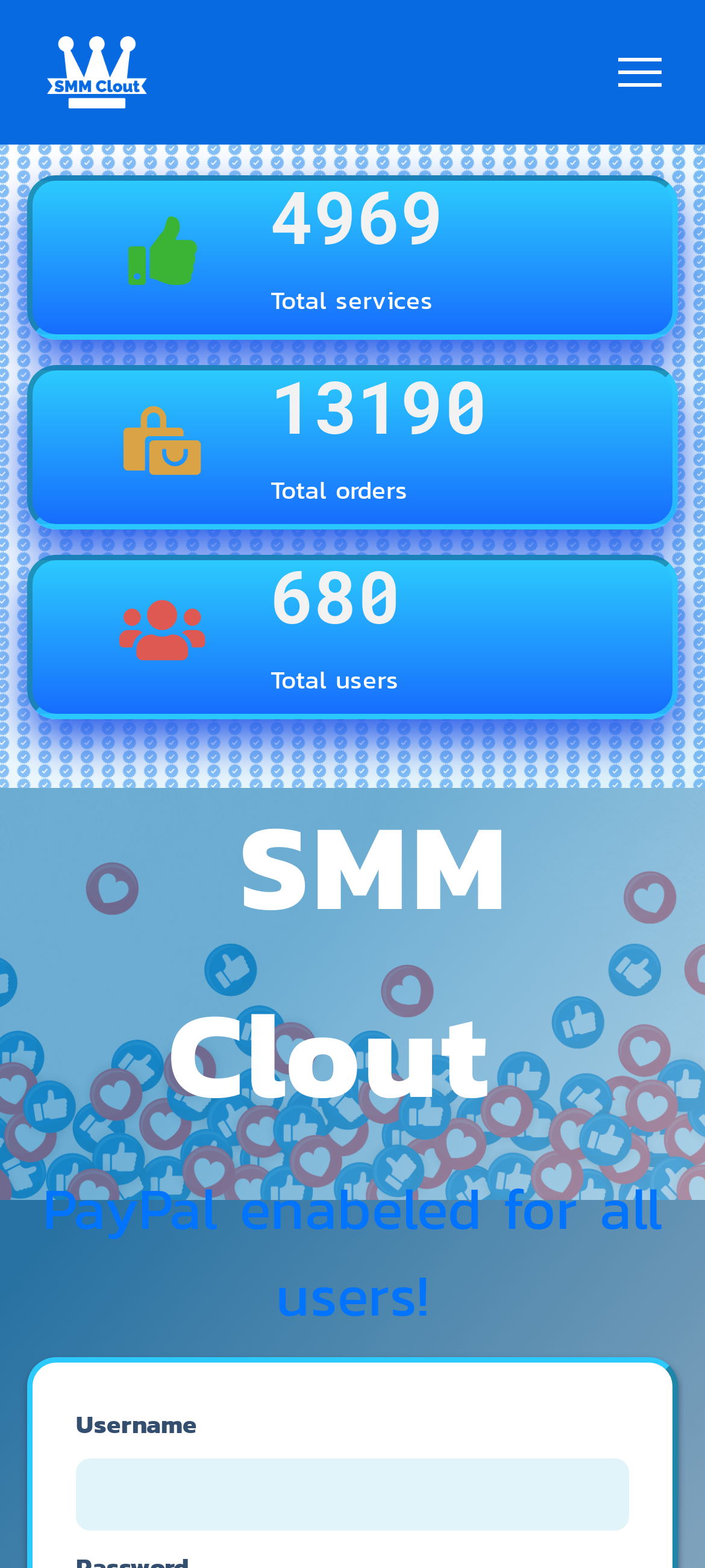What is the total number of services?
Can you give a detailed and elaborate answer to the question?

I found the answer by looking at the heading element with the text '4969' which is accompanied by the static text 'Total services'.